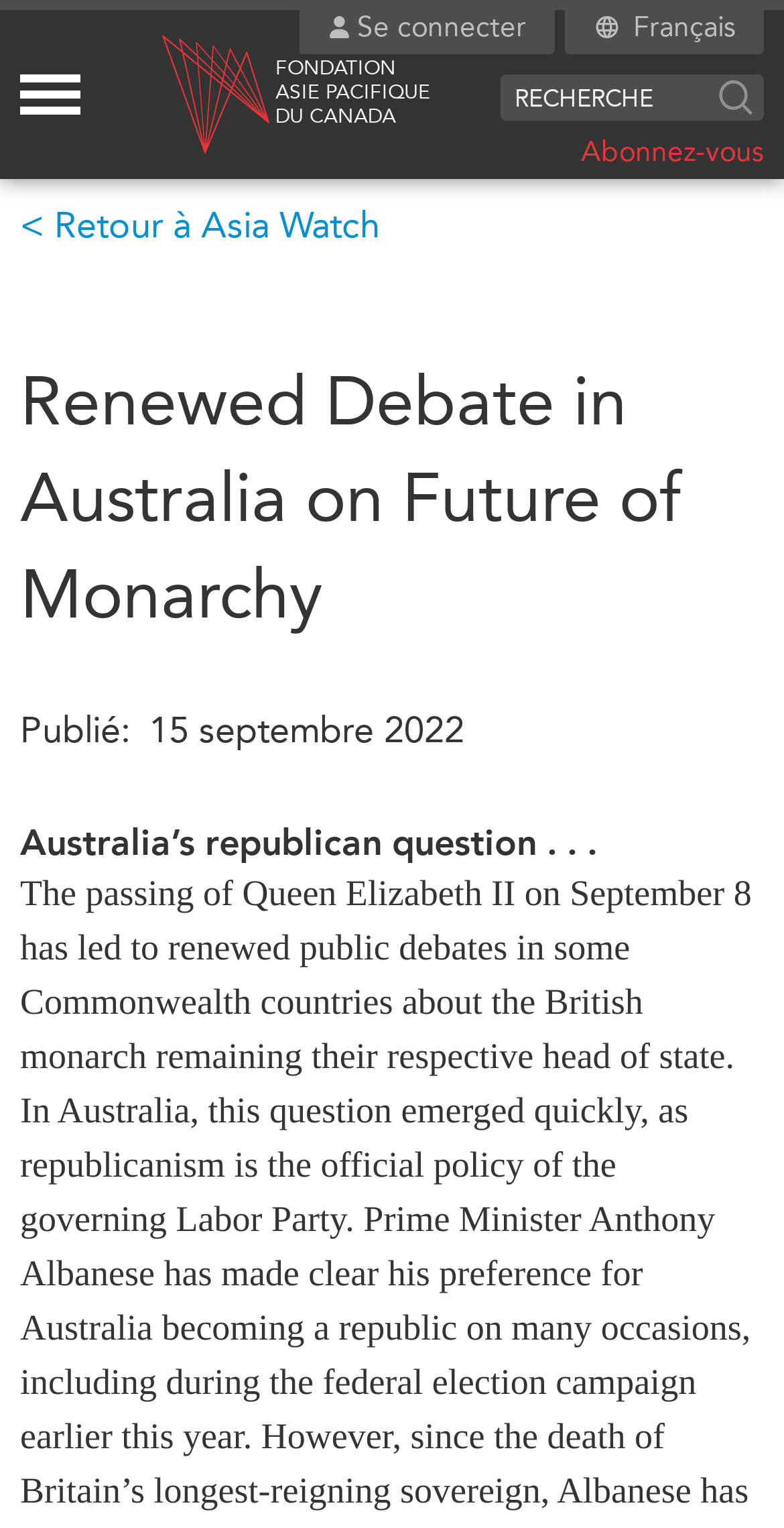What is the name of the foundation?
Using the information from the image, answer the question thoroughly.

I found the answer by looking at the logo of the foundation, which is an image with the text 'APF logo FONDATION ASIE PACIFIQUE DU CANADA' next to it. The text 'DU CANADA' is a separate element, but it is clearly part of the foundation's name.